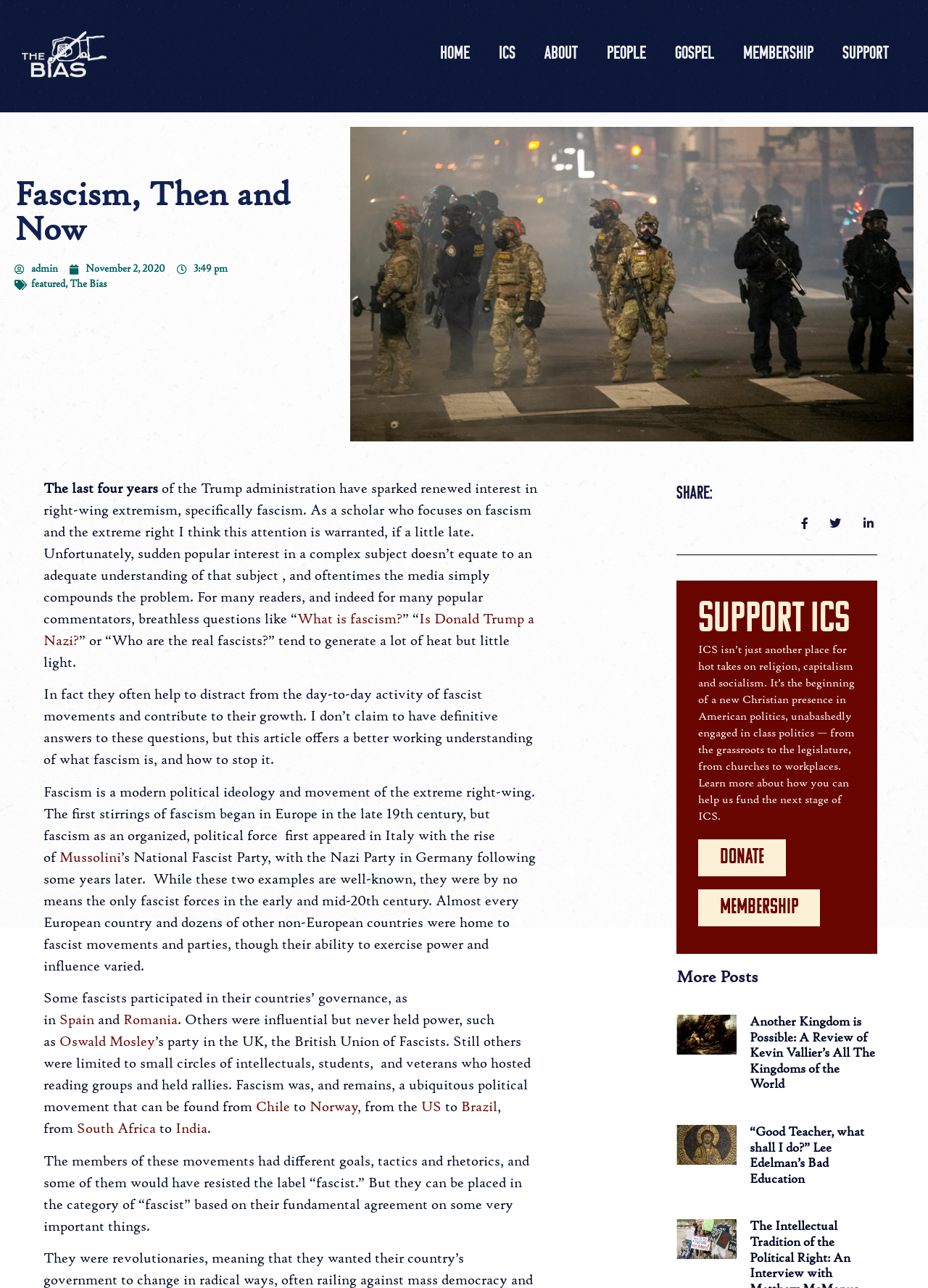Using the description "Oswald Mosley", locate and provide the bounding box of the UI element.

[0.064, 0.802, 0.167, 0.816]